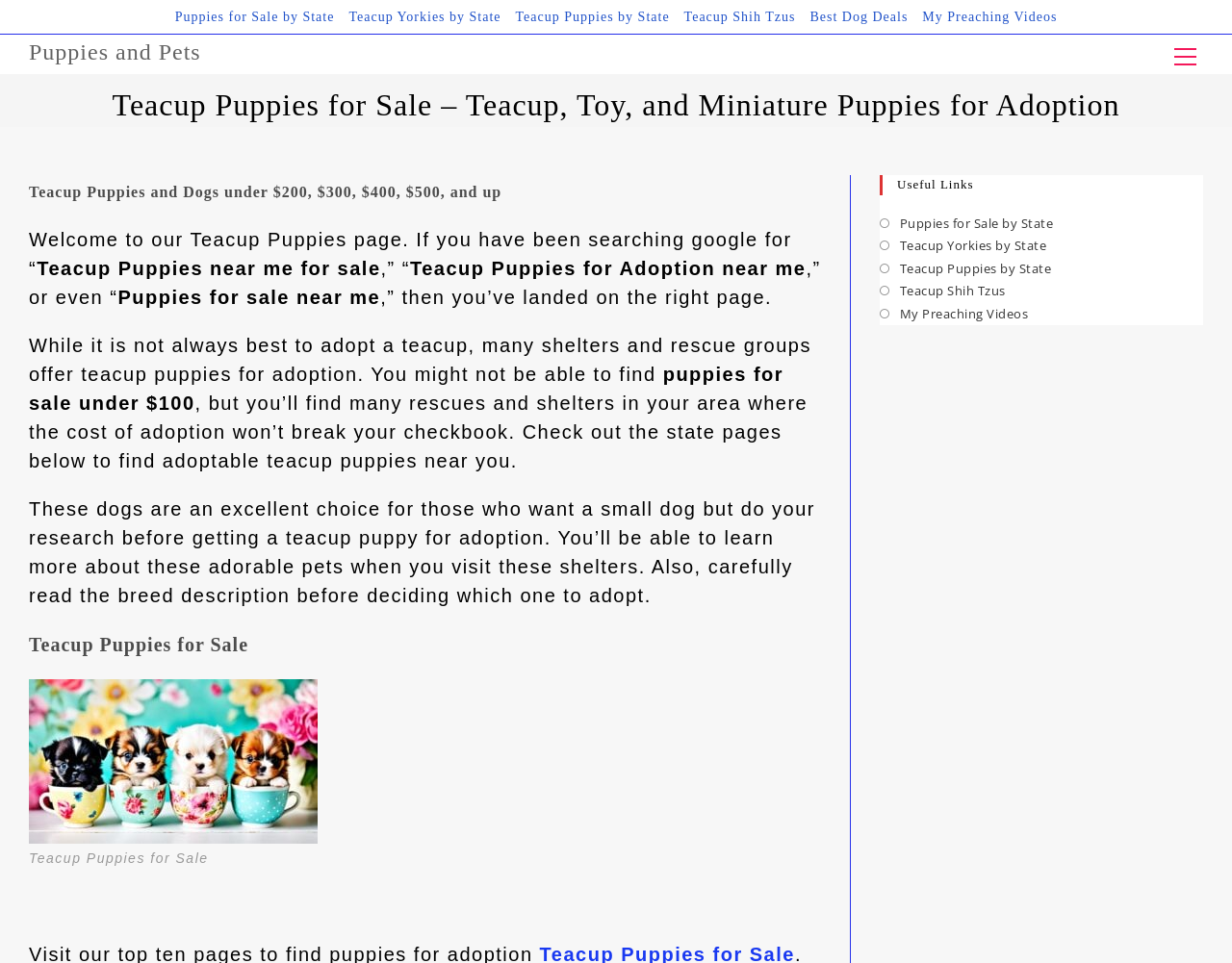Provide a one-word or brief phrase answer to the question:
What is the focus of the webpage?

Teacup Puppies for Sale and Adoption